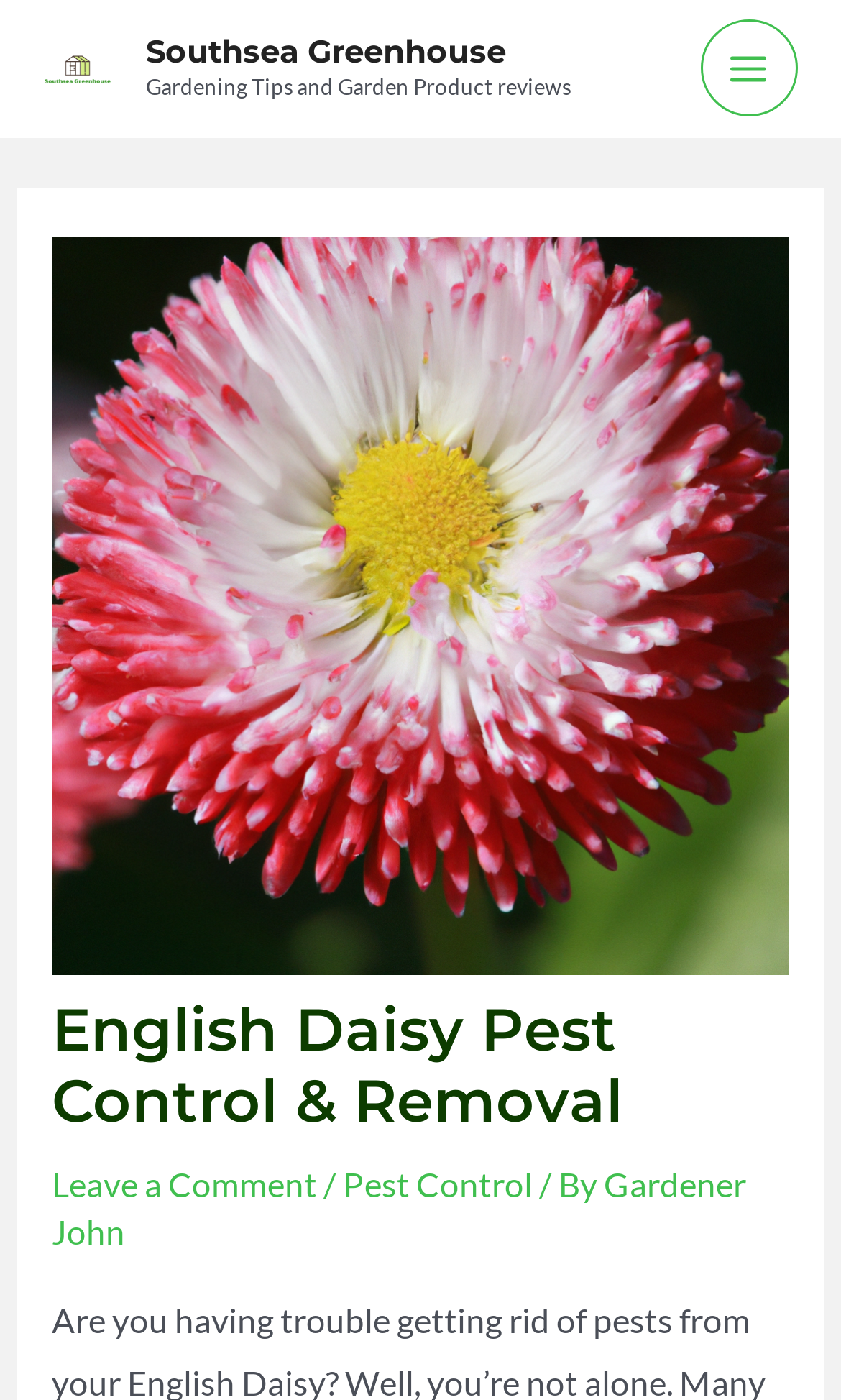Determine and generate the text content of the webpage's headline.

English Daisy Pest Control & Removal